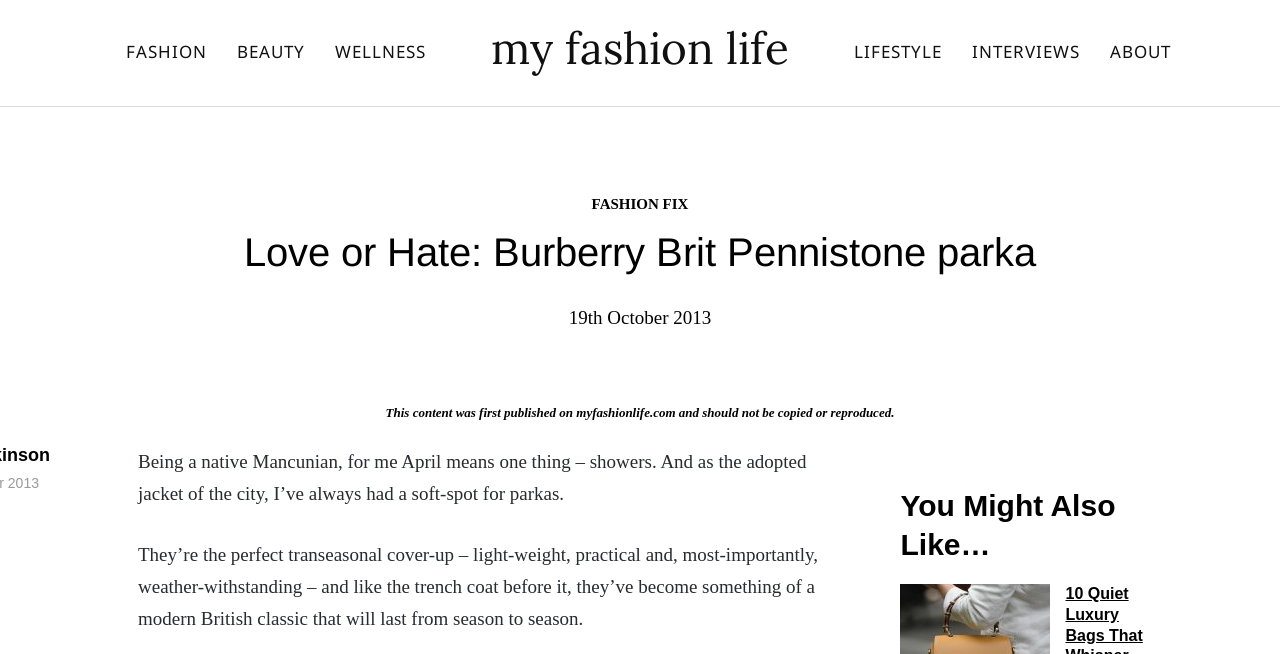Identify the main title of the webpage and generate its text content.

my fashion life